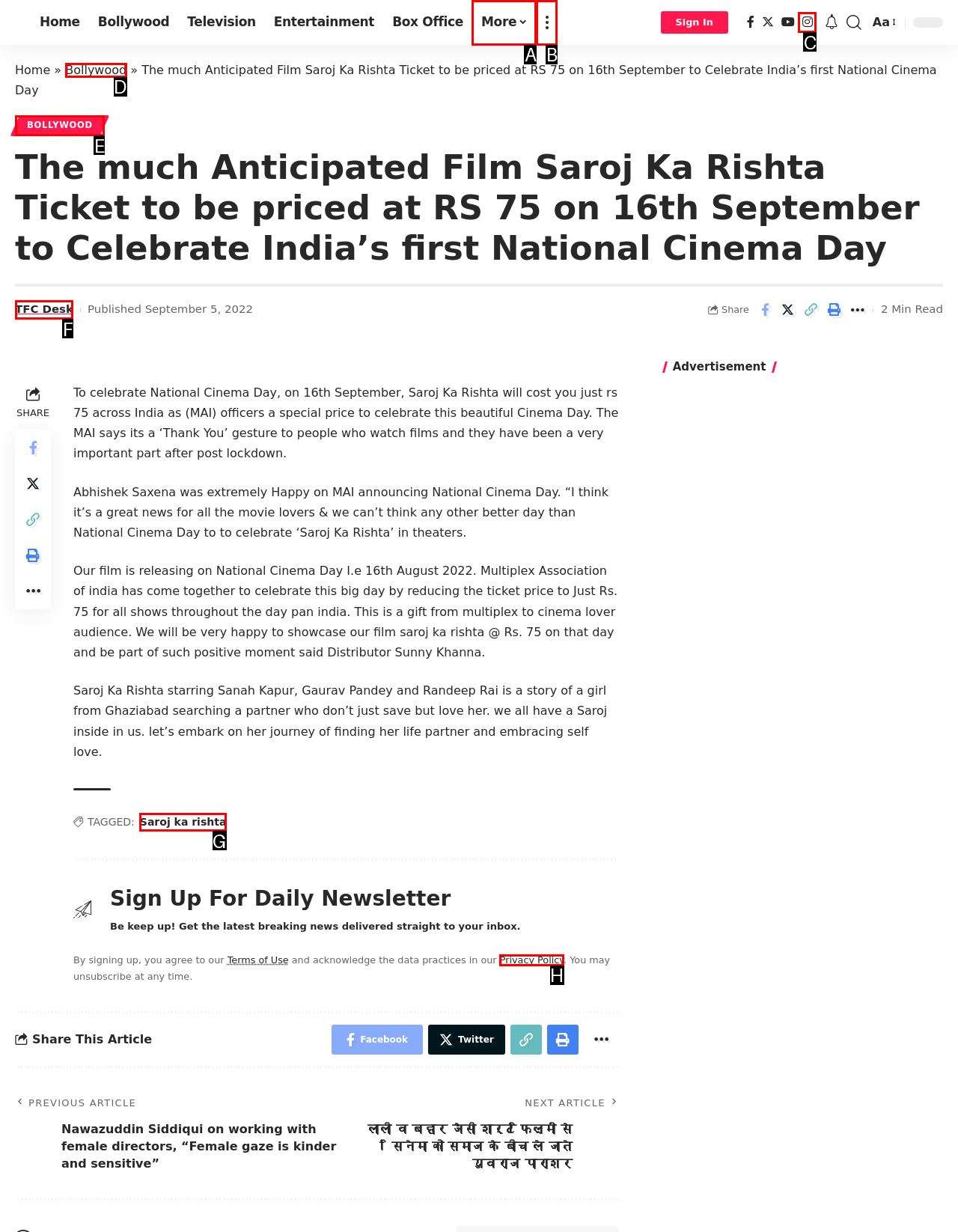Identify the HTML element that best matches the description: Saroj ka rishta. Provide your answer by selecting the corresponding letter from the given options.

G